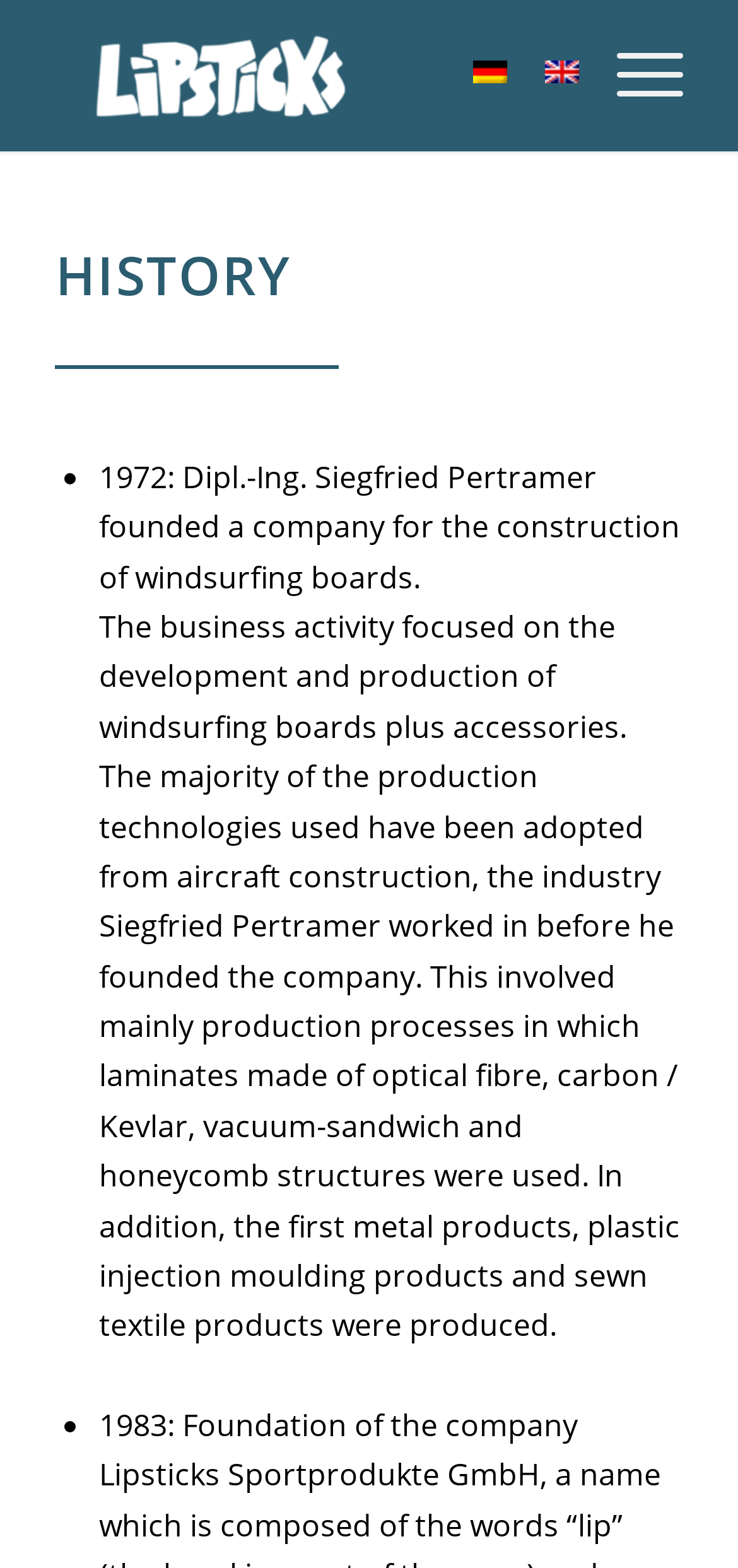Identify the bounding box of the HTML element described as: "aria-label="Lipsticks"".

[0.075, 0.0, 0.755, 0.097]